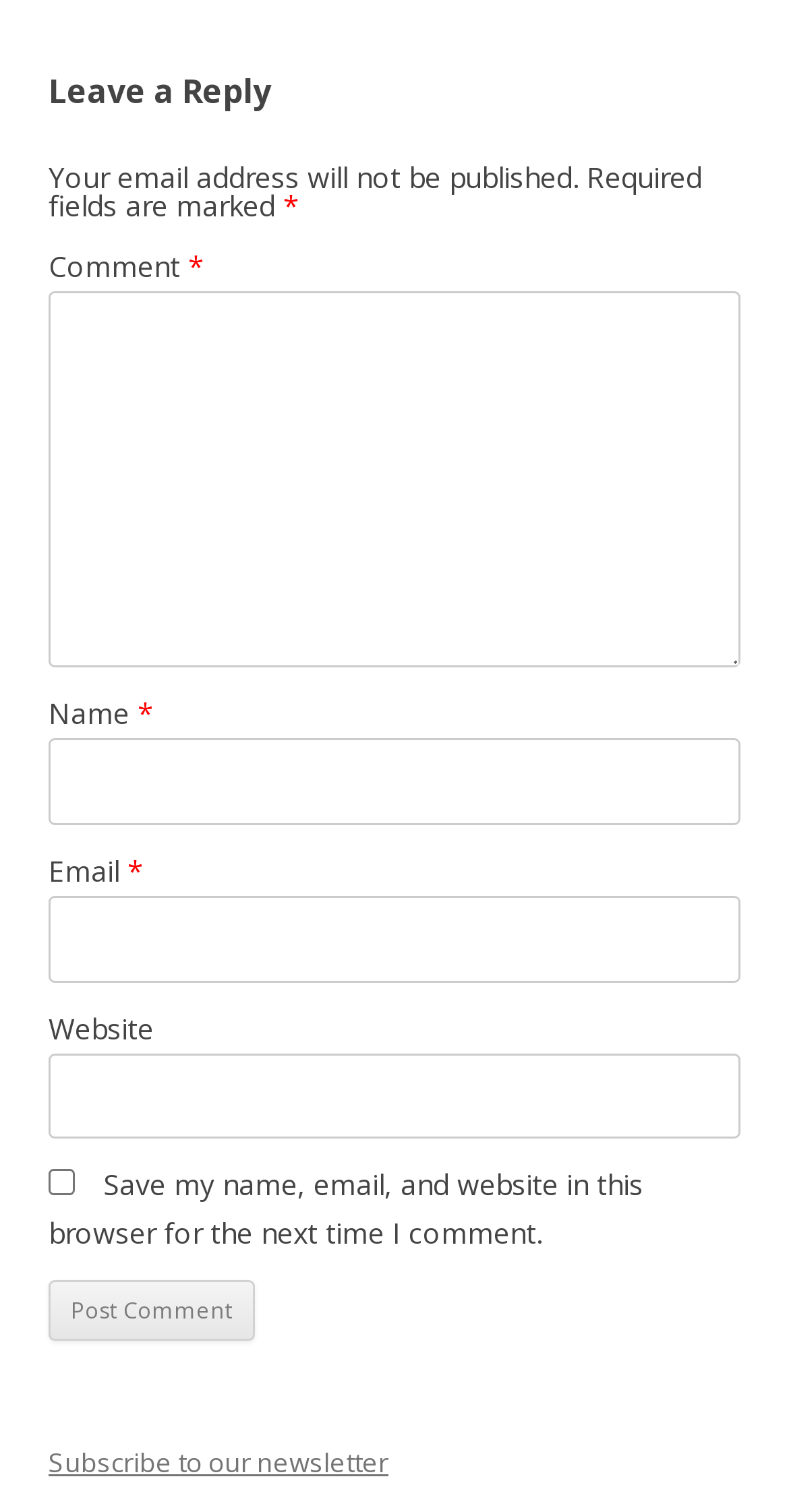What is the purpose of the 'Post Comment' button?
Please give a well-detailed answer to the question.

The 'Post Comment' button is likely used to submit the user's comment after filling out the required fields.